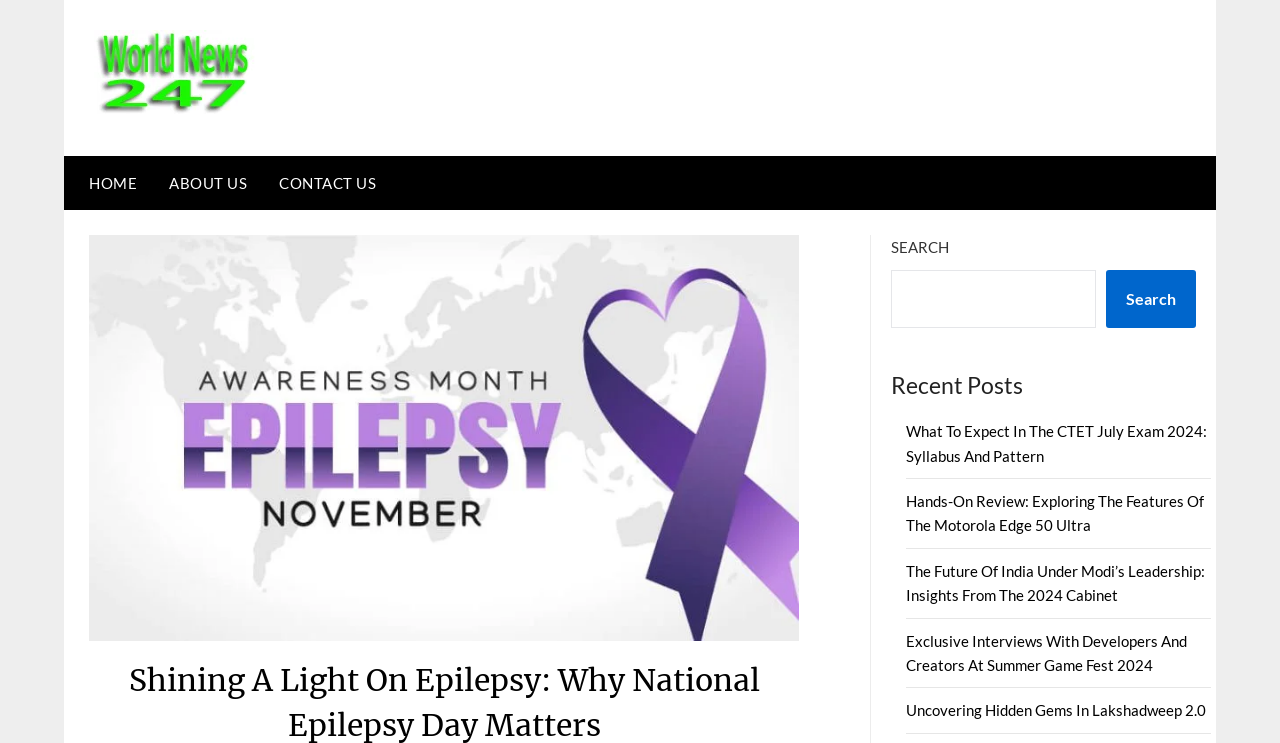Show me the bounding box coordinates of the clickable region to achieve the task as per the instruction: "Click the HOME link".

[0.05, 0.21, 0.12, 0.283]